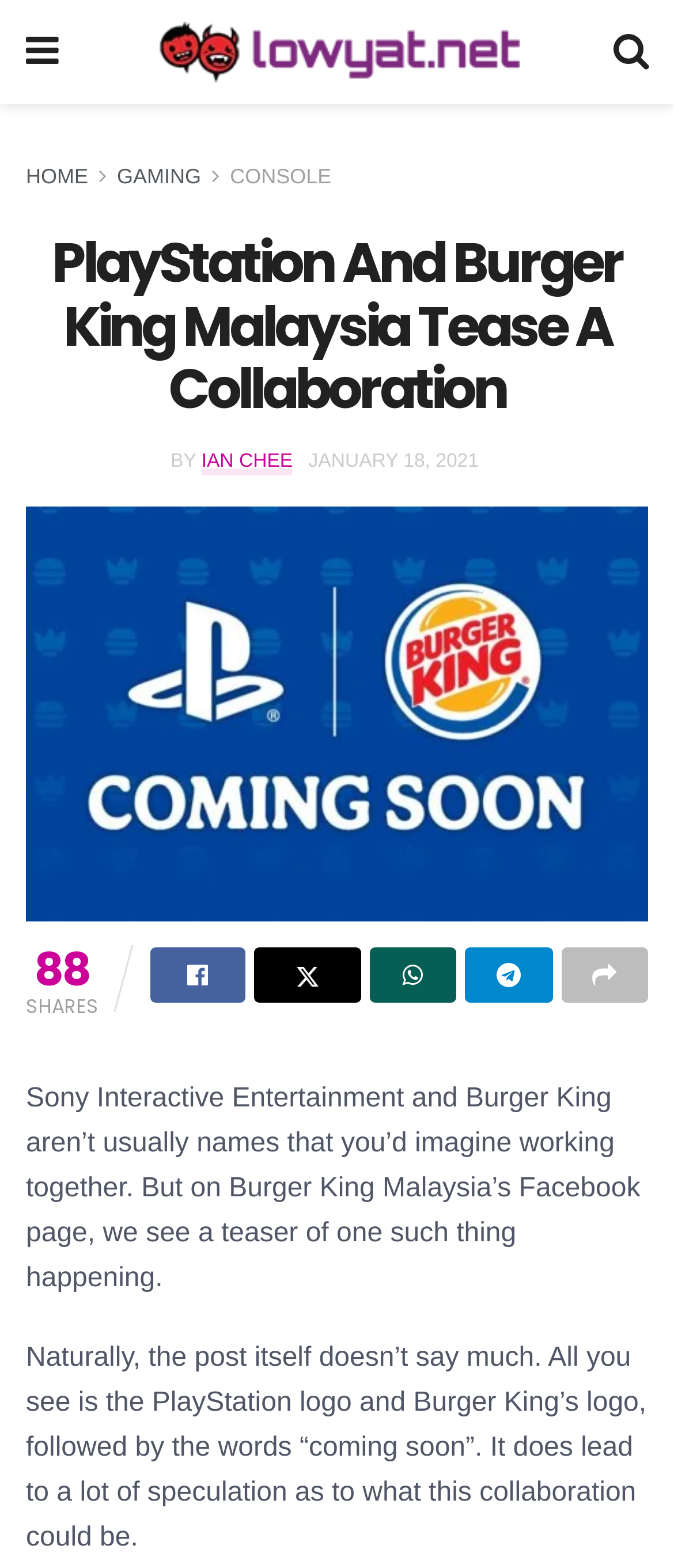Please specify the bounding box coordinates of the element that should be clicked to execute the given instruction: 'Read the article by IAN CHEE'. Ensure the coordinates are four float numbers between 0 and 1, expressed as [left, top, right, bottom].

[0.299, 0.287, 0.434, 0.303]